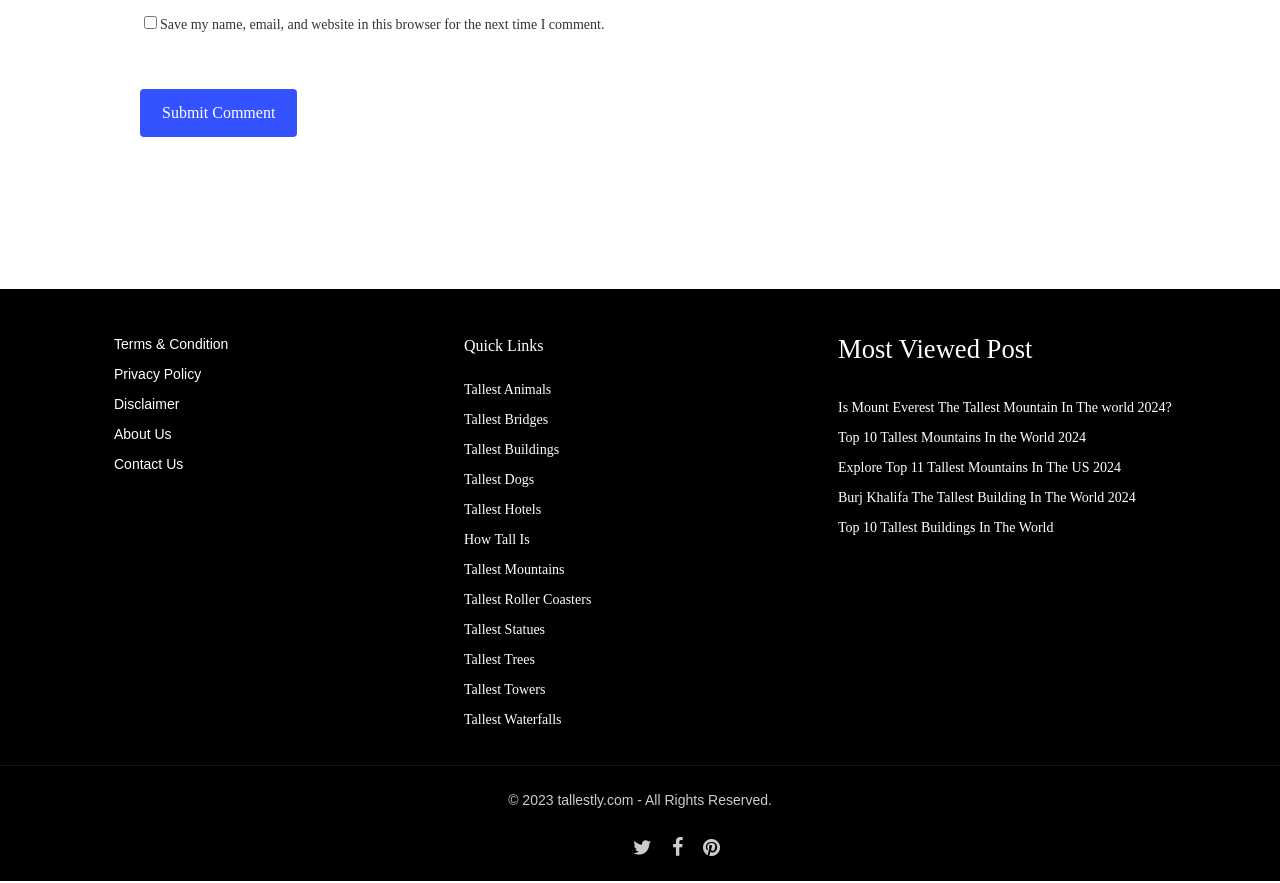Bounding box coordinates are specified in the format (top-left x, top-left y, bottom-right x, bottom-right y). All values are floating point numbers bounded between 0 and 1. Please provide the bounding box coordinate of the region this sentence describes: Tallest Animals

[0.362, 0.429, 0.638, 0.454]